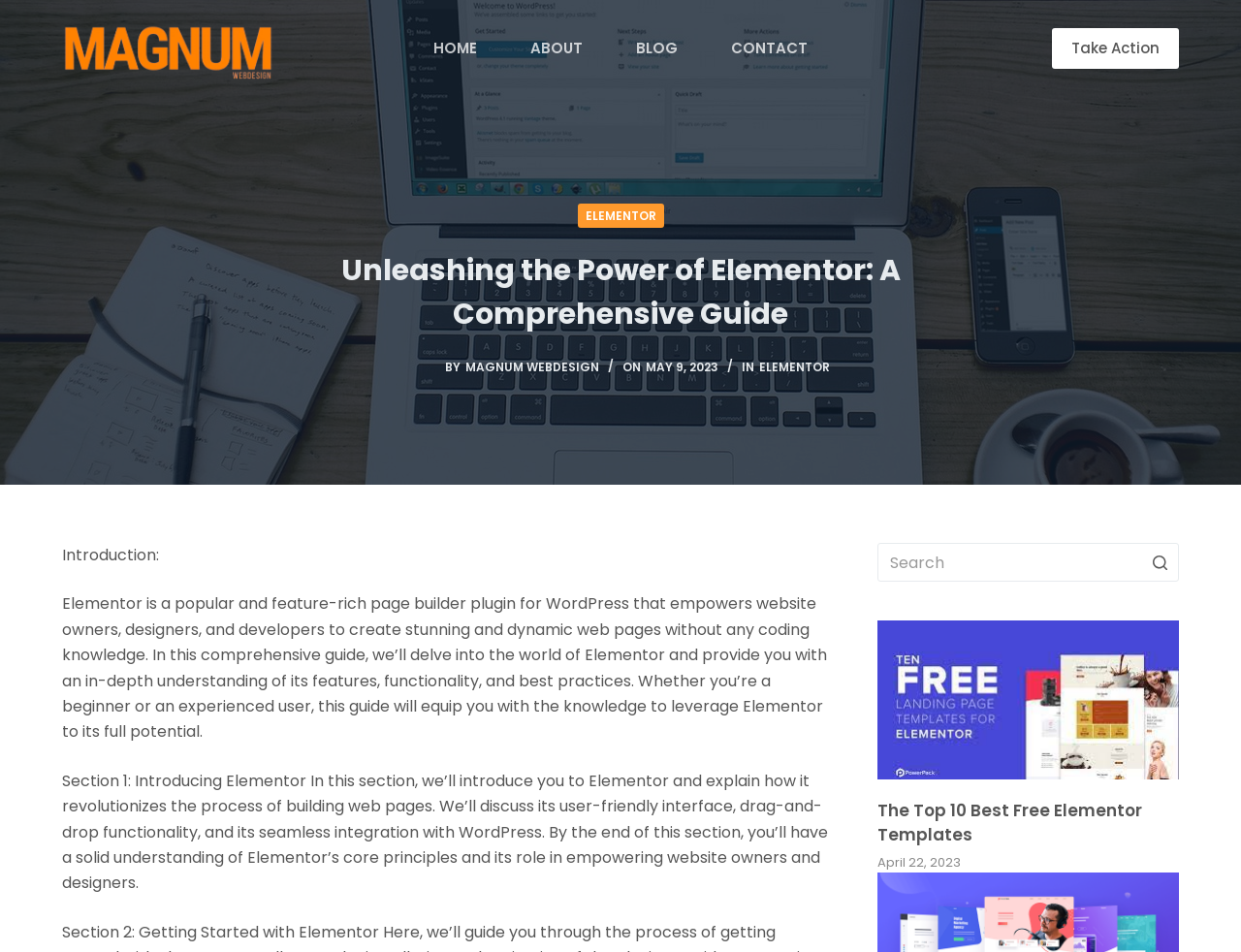Determine the bounding box coordinates of the clickable element to achieve the following action: 'Read the article about Elementor'. Provide the coordinates as four float values between 0 and 1, formatted as [left, top, right, bottom].

[0.05, 0.623, 0.666, 0.78]